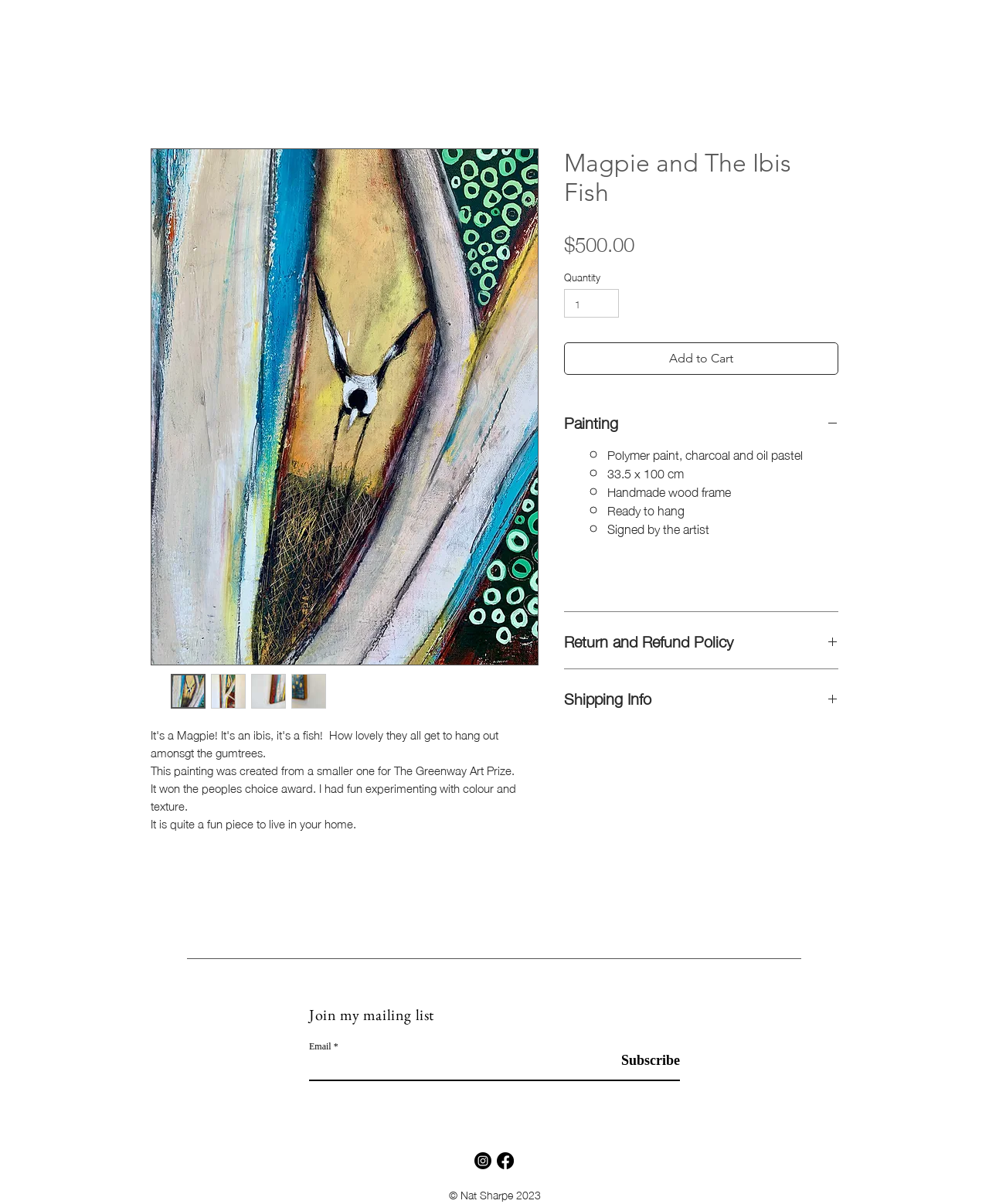Locate the bounding box coordinates of the element I should click to achieve the following instruction: "View shipping info".

[0.57, 0.572, 0.848, 0.588]